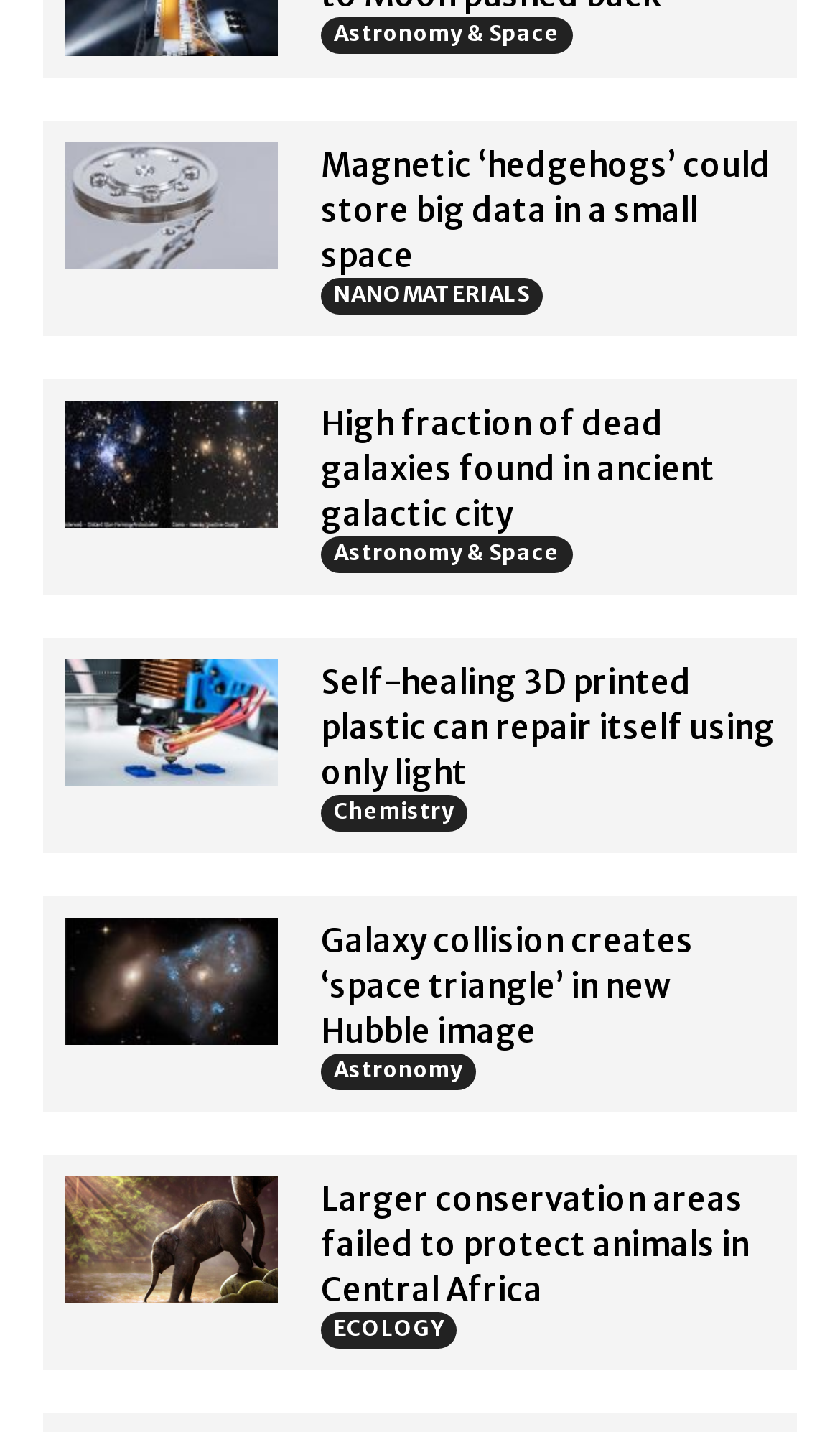Identify the bounding box coordinates for the region to click in order to carry out this instruction: "Click on 'Magnetic ‘hedgehogs’ could store big data in a small space'". Provide the coordinates using four float numbers between 0 and 1, formatted as [left, top, right, bottom].

[0.382, 0.099, 0.923, 0.193]